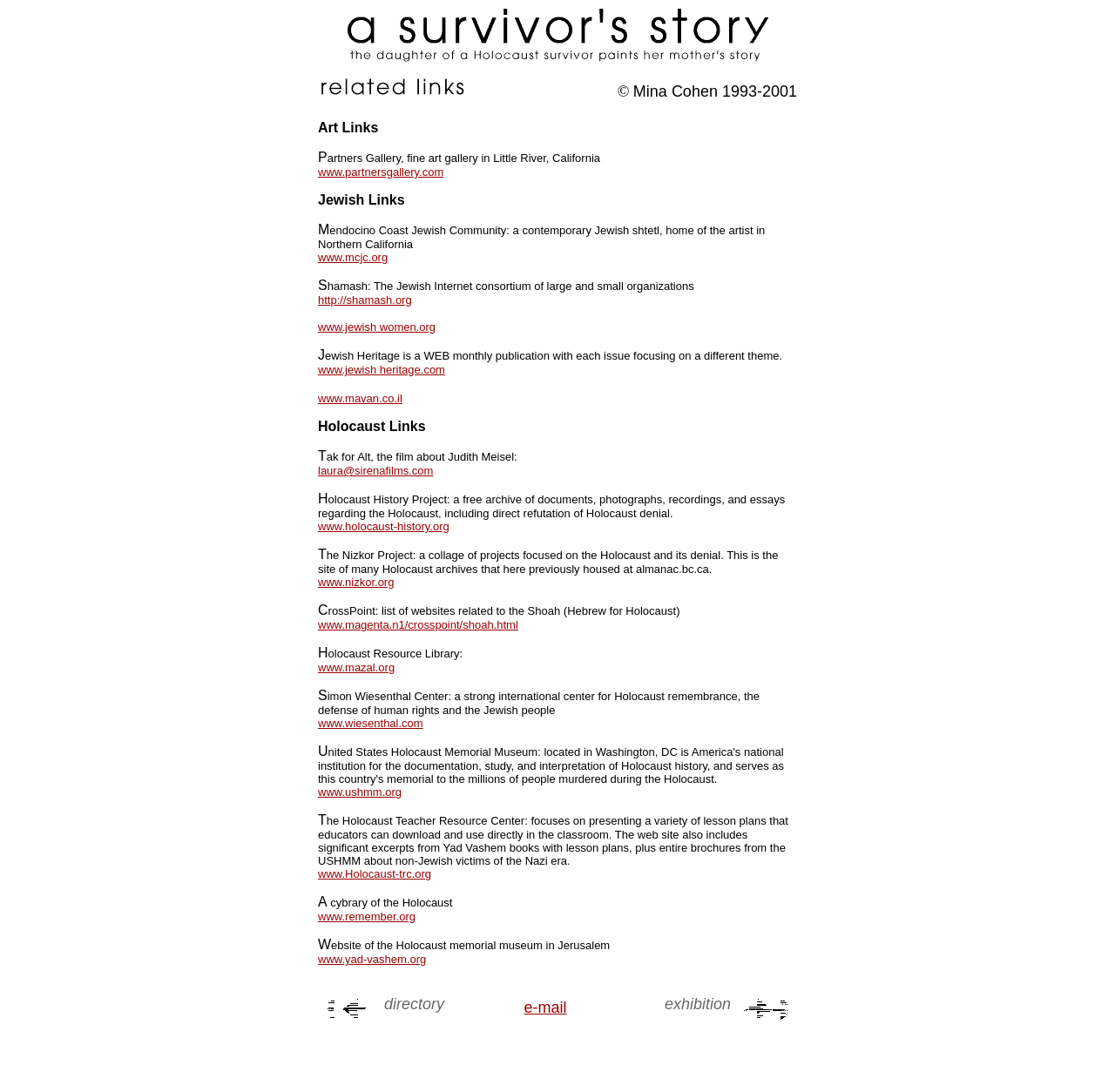What is the name of the Jewish community mentioned?
Please provide a comprehensive answer based on the information in the image.

The webpage mentions 'Mendocino Coast Jewish Community: a contemporary Jewish shtetl, home of the artist in Northern California' which suggests that Mendocino Coast Jewish Community is a Jewish community.